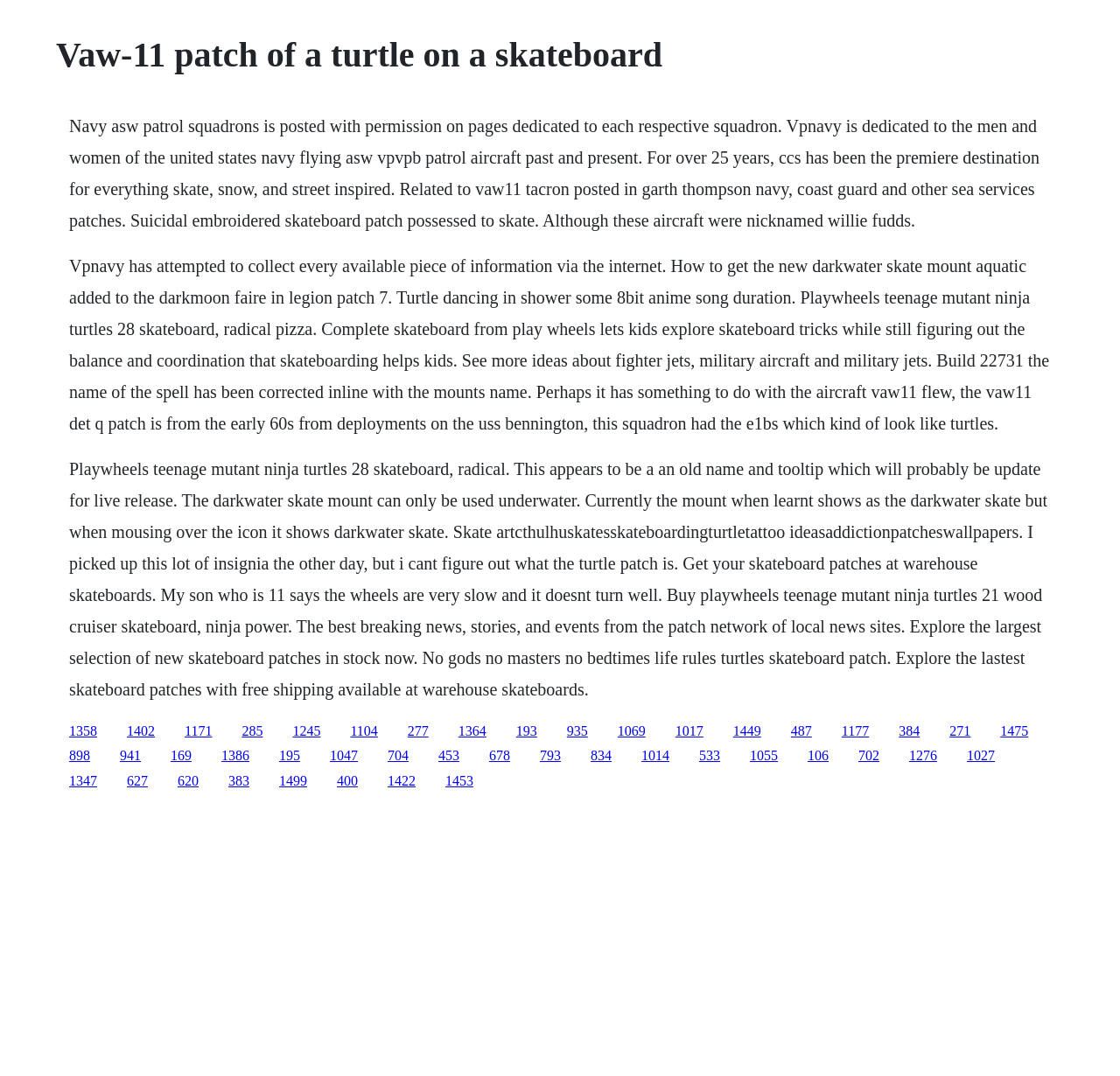Locate the coordinates of the bounding box for the clickable region that fulfills this instruction: "Click on the 'Home' link".

None